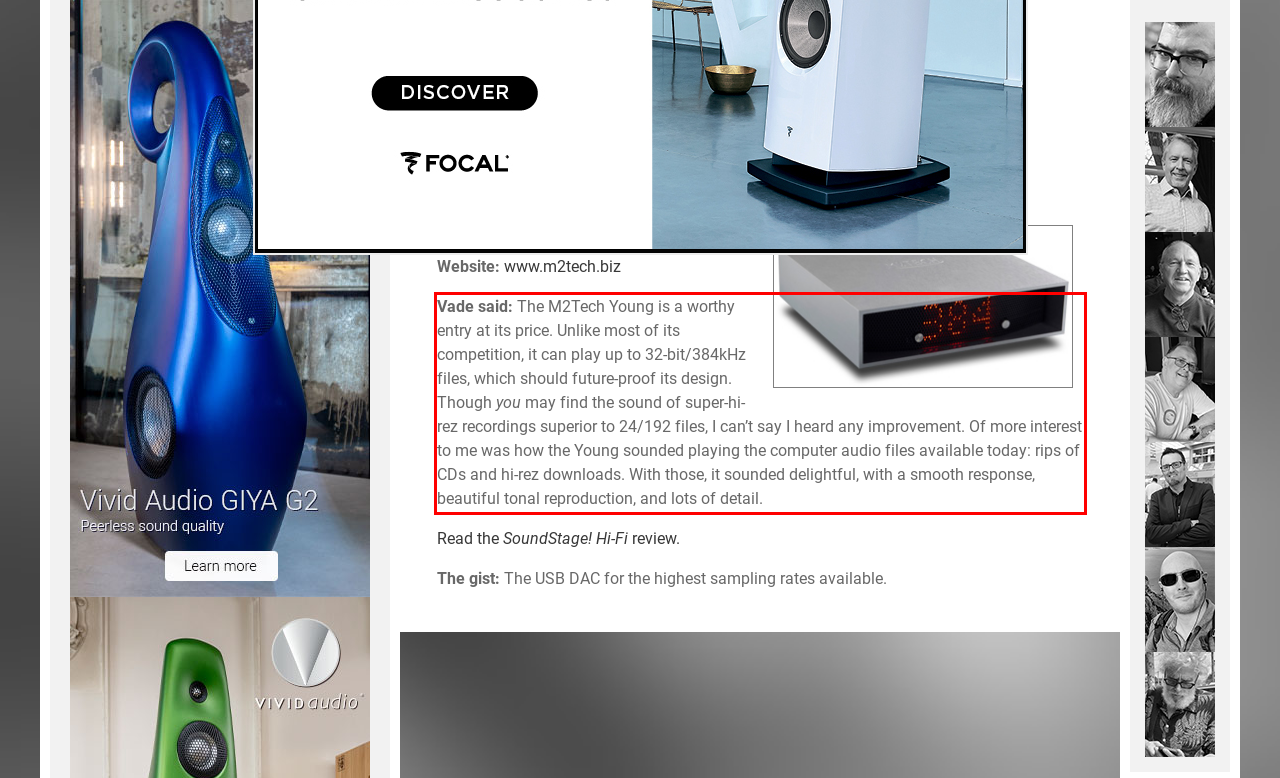Given the screenshot of the webpage, identify the red bounding box, and recognize the text content inside that red bounding box.

Vade said: The M2Tech Young is a worthy entry at its price. Unlike most of its competition, it can play up to 32-bit/384kHz files, which should future-proof its design. Though you may find the sound of super-hi-rez recordings superior to 24/192 files, I can’t say I heard any improvement. Of more interest to me was how the Young sounded playing the computer audio files available today: rips of CDs and hi-rez downloads. With those, it sounded delightful, with a smooth response, beautiful tonal reproduction, and lots of detail.